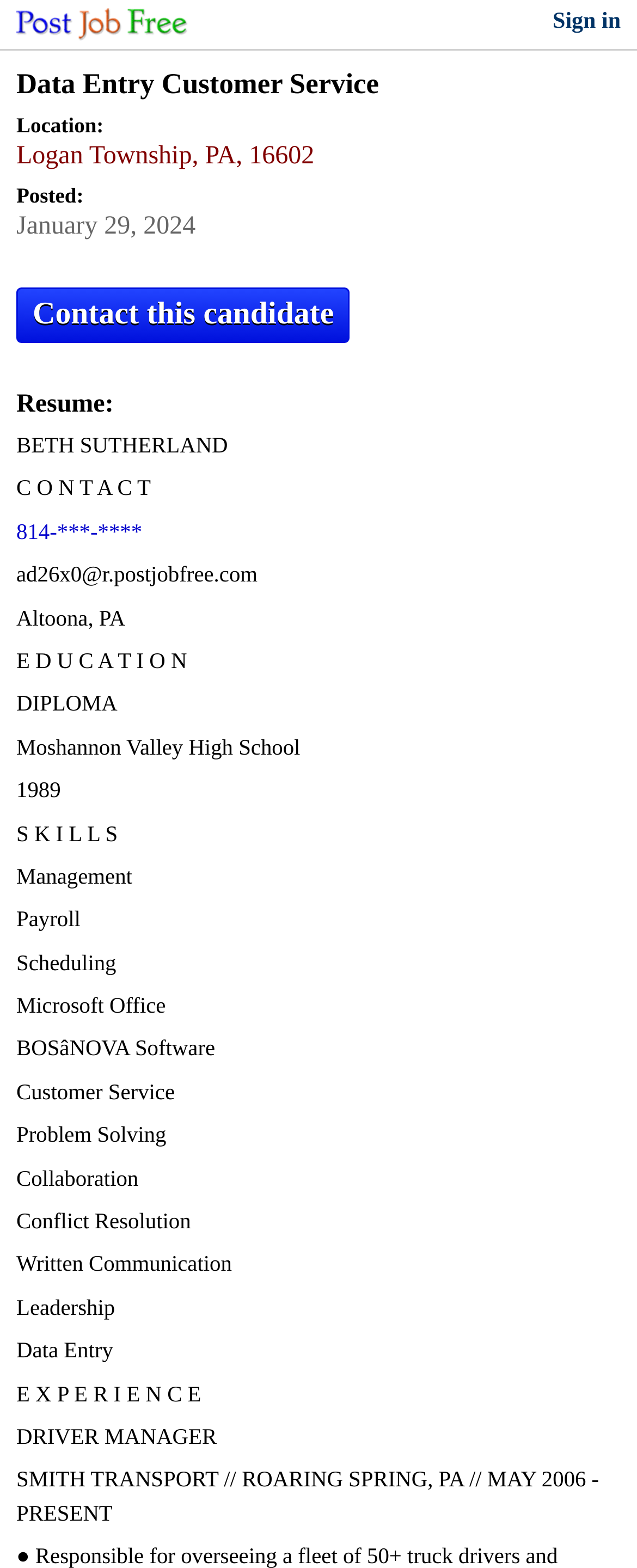Give the bounding box coordinates for the element described as: "Logan Township, PA, 16602".

[0.026, 0.091, 0.493, 0.108]